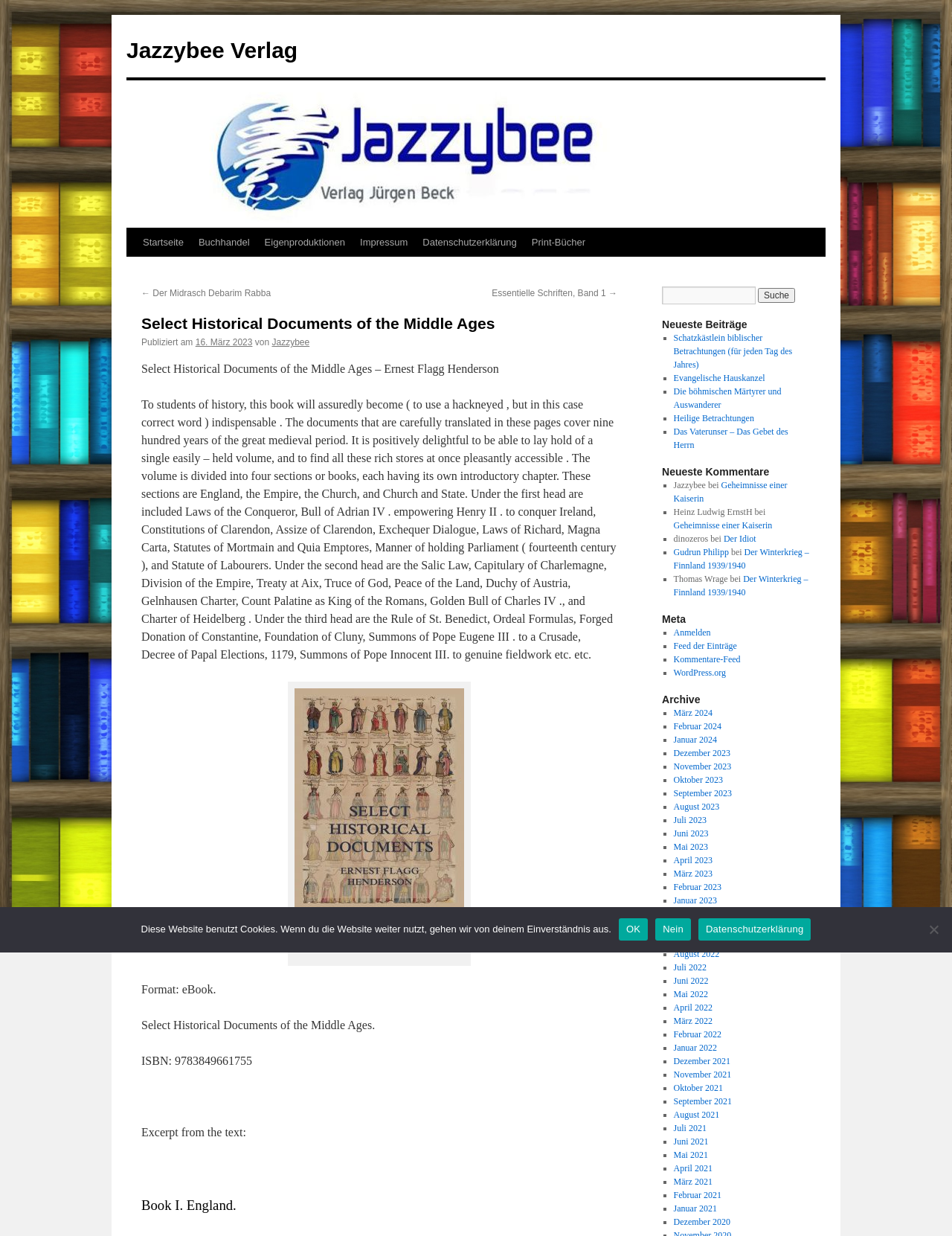Determine the bounding box coordinates of the clickable region to follow the instruction: "View the latest comments".

[0.695, 0.376, 0.852, 0.387]